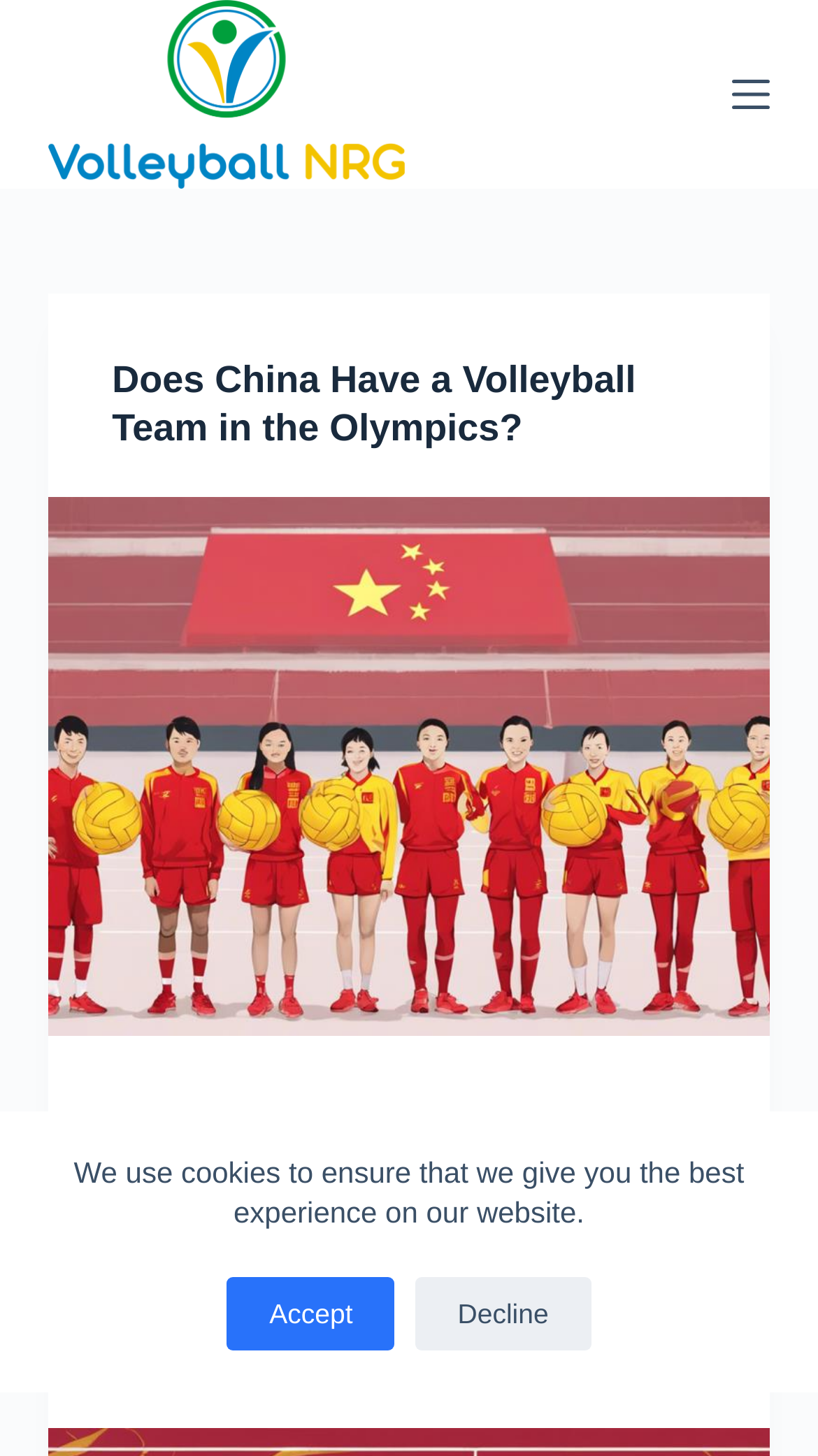Bounding box coordinates should be provided in the format (top-left x, top-left y, bottom-right x, bottom-right y) with all values between 0 and 1. Identify the bounding box for this UI element: alt="Volleyball NRG"

[0.06, 0.0, 0.494, 0.13]